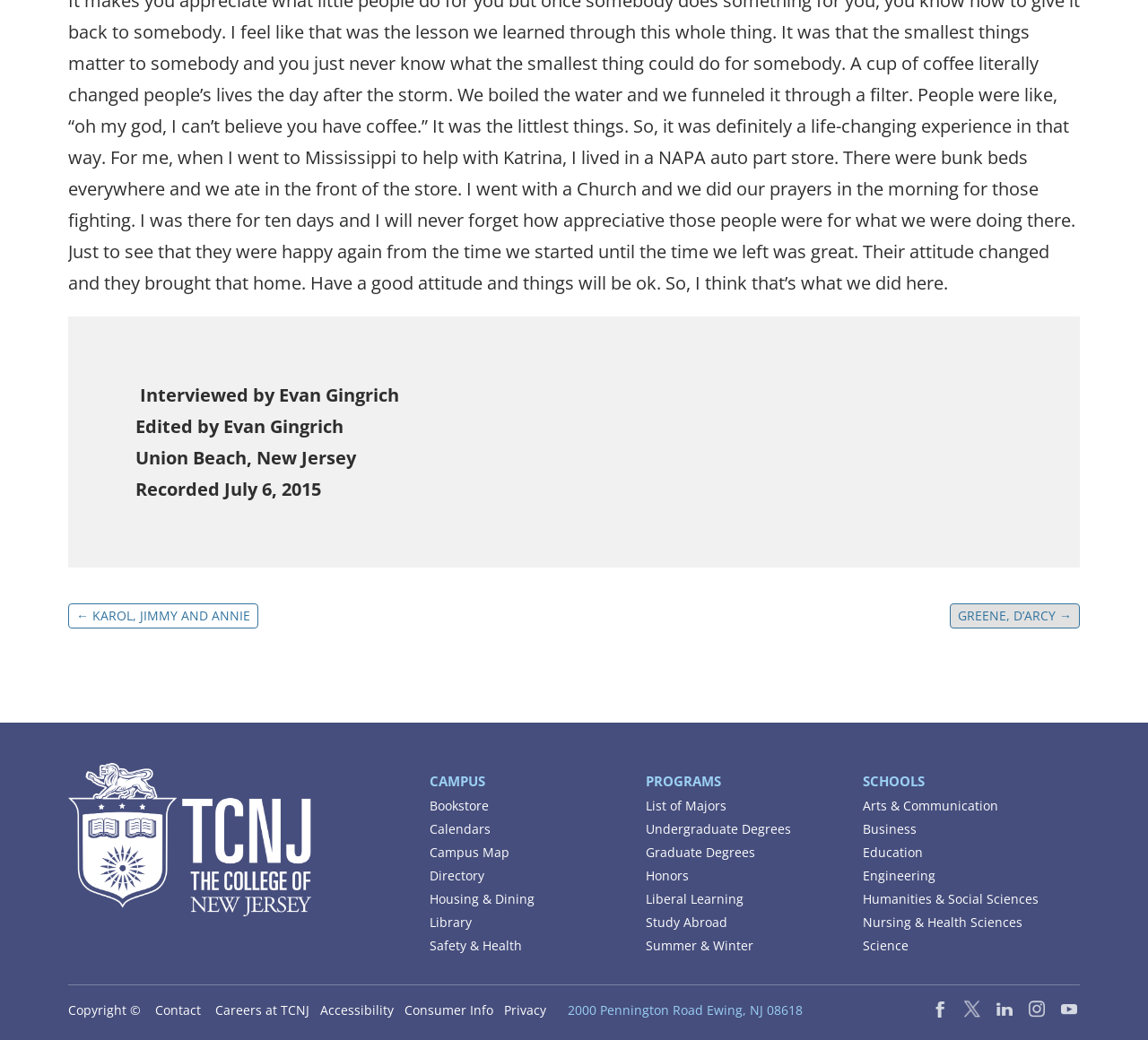Can you pinpoint the bounding box coordinates for the clickable element required for this instruction: "Go to Bookstore"? The coordinates should be four float numbers between 0 and 1, i.e., [left, top, right, bottom].

[0.374, 0.766, 0.426, 0.783]